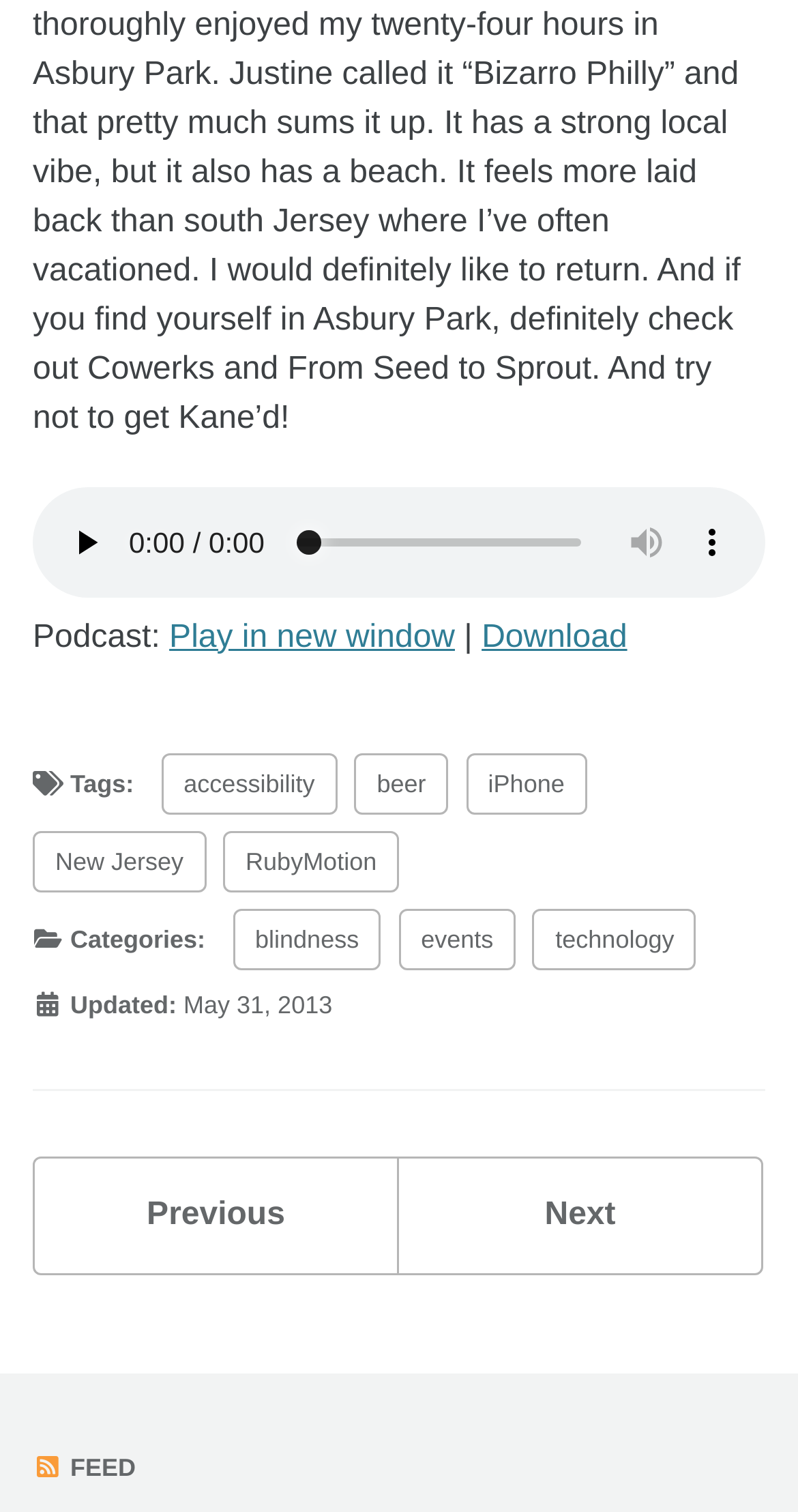Identify the bounding box coordinates of the clickable region necessary to fulfill the following instruction: "go to the previous page". The bounding box coordinates should be four float numbers between 0 and 1, i.e., [left, top, right, bottom].

[0.041, 0.766, 0.5, 0.844]